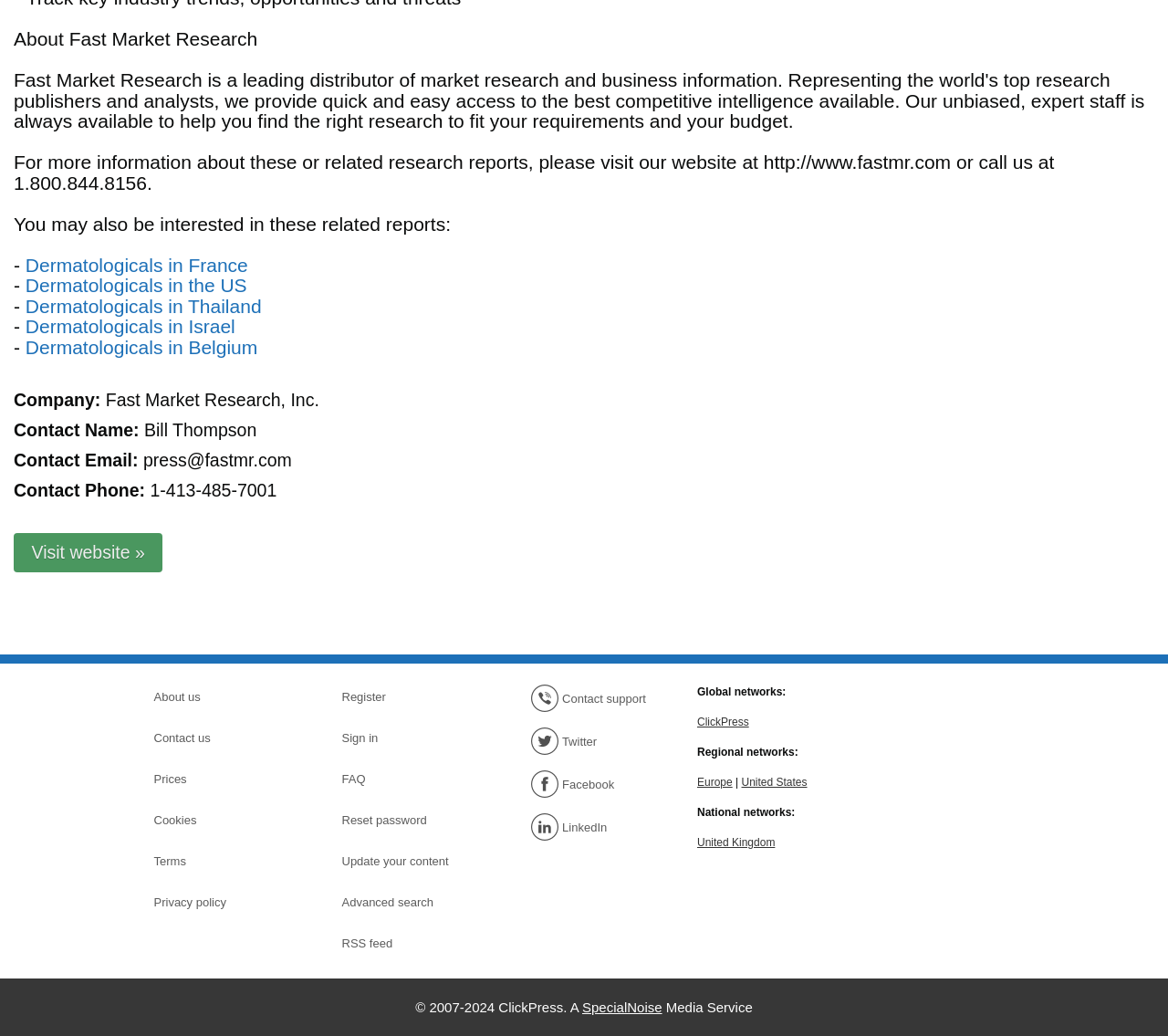What social media platforms are listed?
Could you give a comprehensive explanation in response to this question?

The social media platforms are listed in the section that displays the company's social media presence, where icons and links to Twitter, Facebook, and LinkedIn are provided.